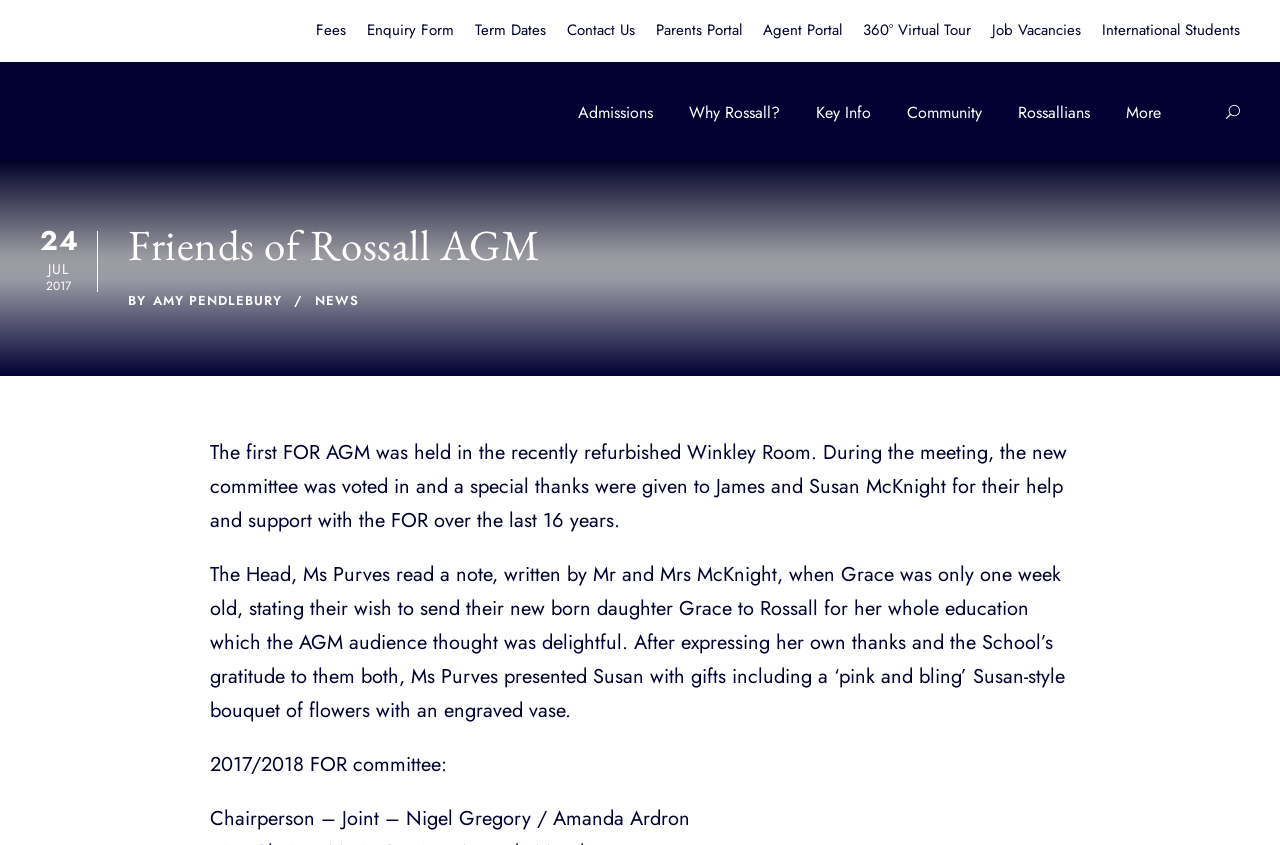Please find the bounding box coordinates of the section that needs to be clicked to achieve this instruction: "Search for Ireland vacations".

None